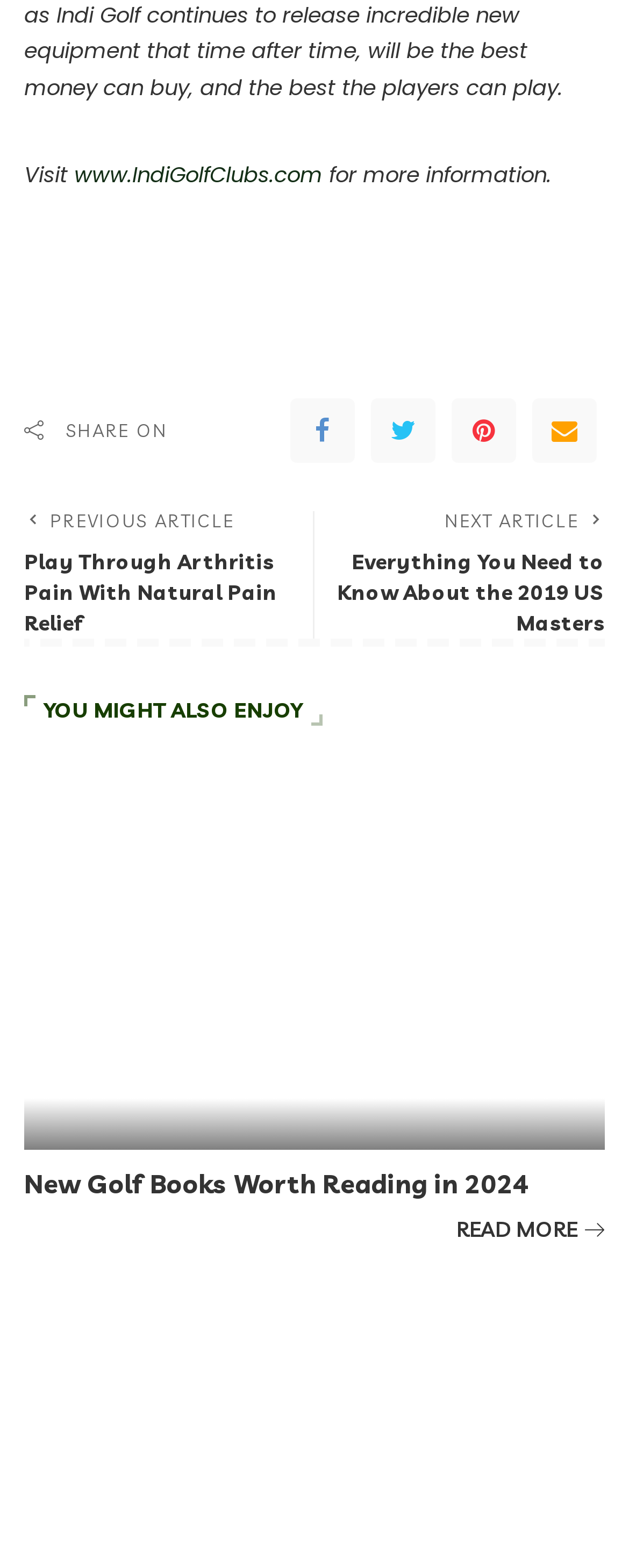Find the bounding box coordinates of the clickable region needed to perform the following instruction: "read more about New Golf Books Worth Reading in 2024". The coordinates should be provided as four float numbers between 0 and 1, i.e., [left, top, right, bottom].

[0.726, 0.775, 0.918, 0.792]